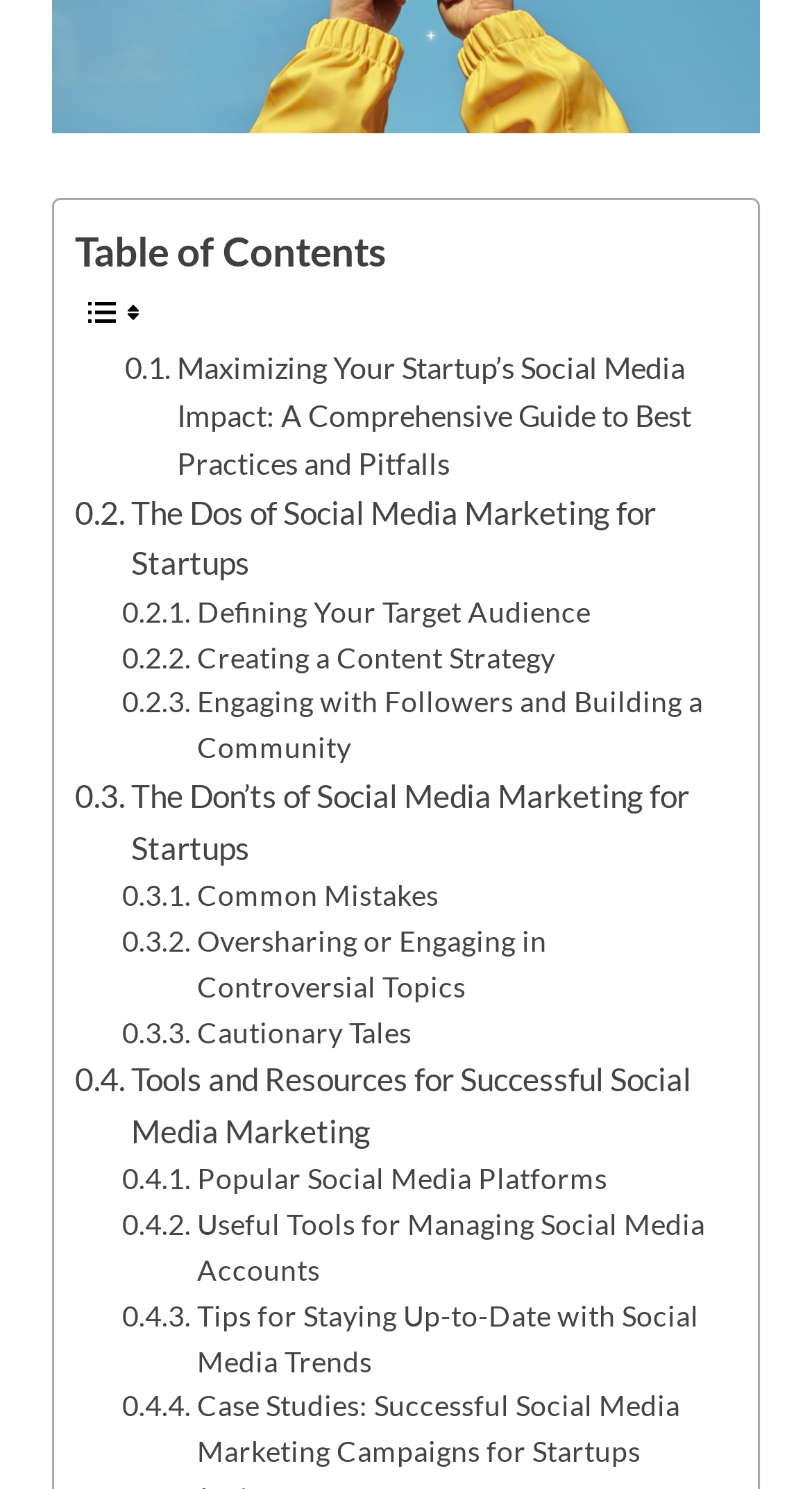Locate the bounding box coordinates of the area you need to click to fulfill this instruction: 'Learn from 'Case Studies: Successful Social Media Marketing Campaigns for Startups''. The coordinates must be in the form of four float numbers ranging from 0 to 1: [left, top, right, bottom].

[0.151, 0.929, 0.882, 0.991]